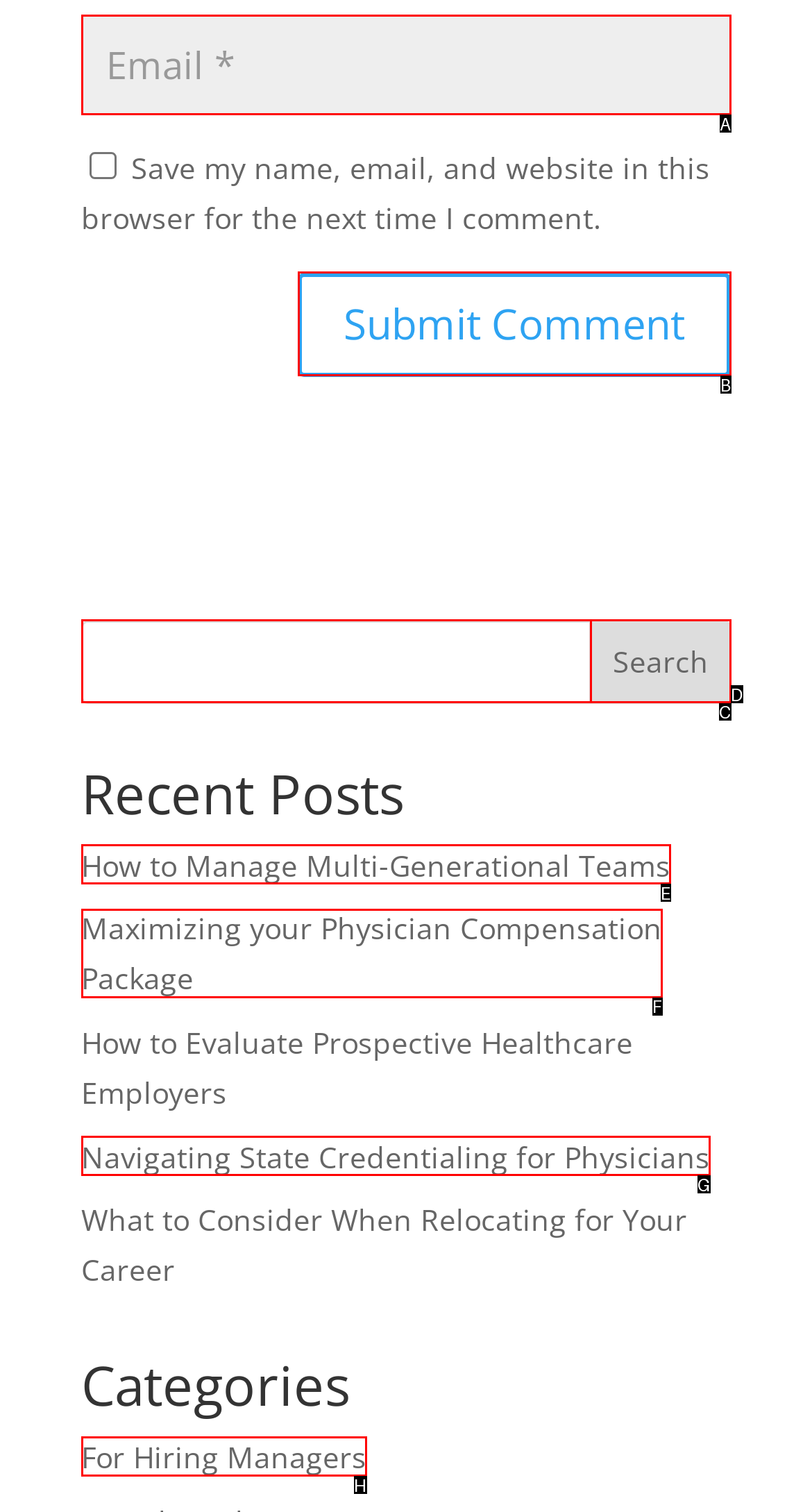Based on the task: Enter email address, which UI element should be clicked? Answer with the letter that corresponds to the correct option from the choices given.

A